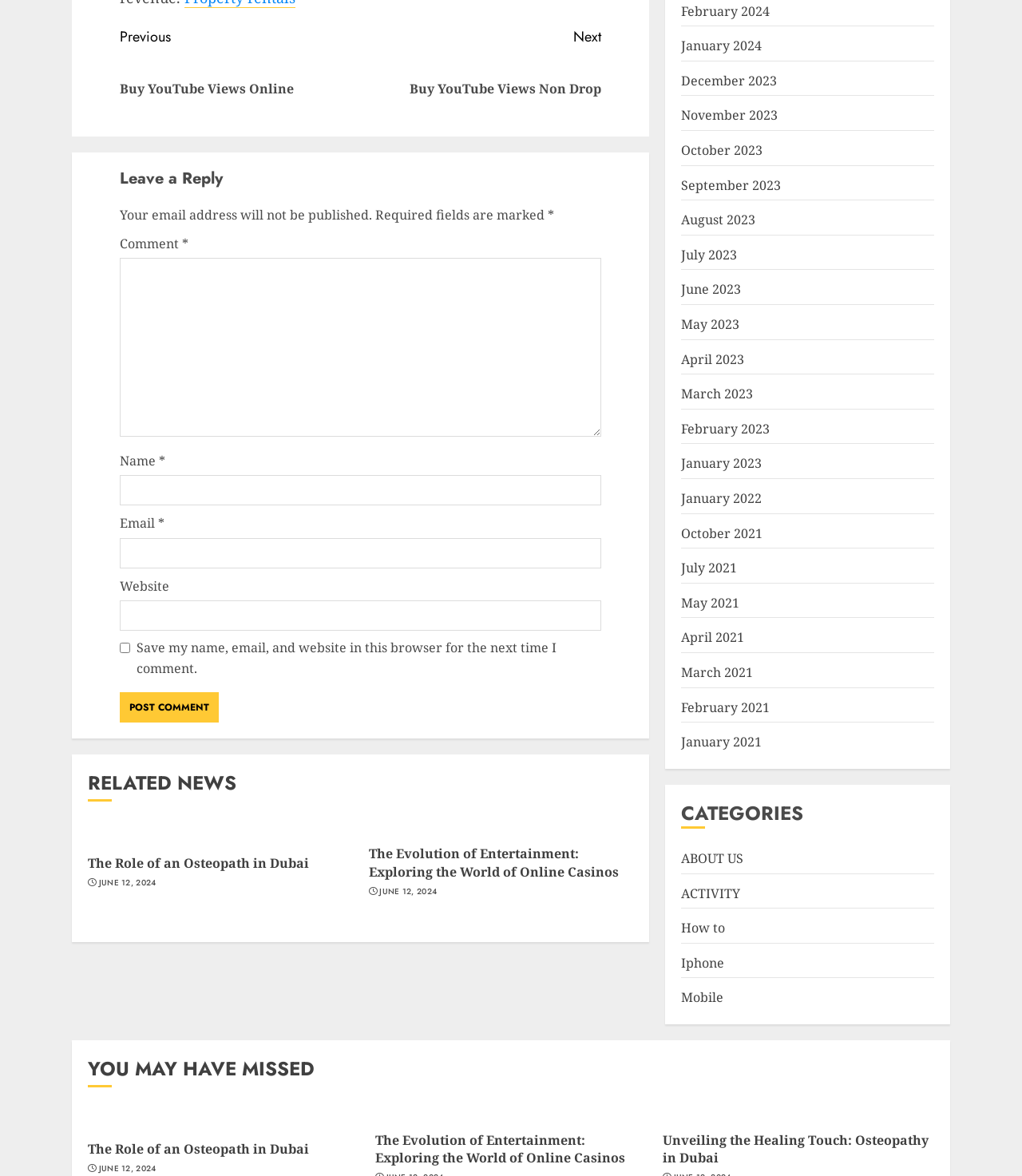Identify the bounding box coordinates of the area that should be clicked in order to complete the given instruction: "Enter your name in the 'Name' field". The bounding box coordinates should be four float numbers between 0 and 1, i.e., [left, top, right, bottom].

[0.117, 0.404, 0.588, 0.43]